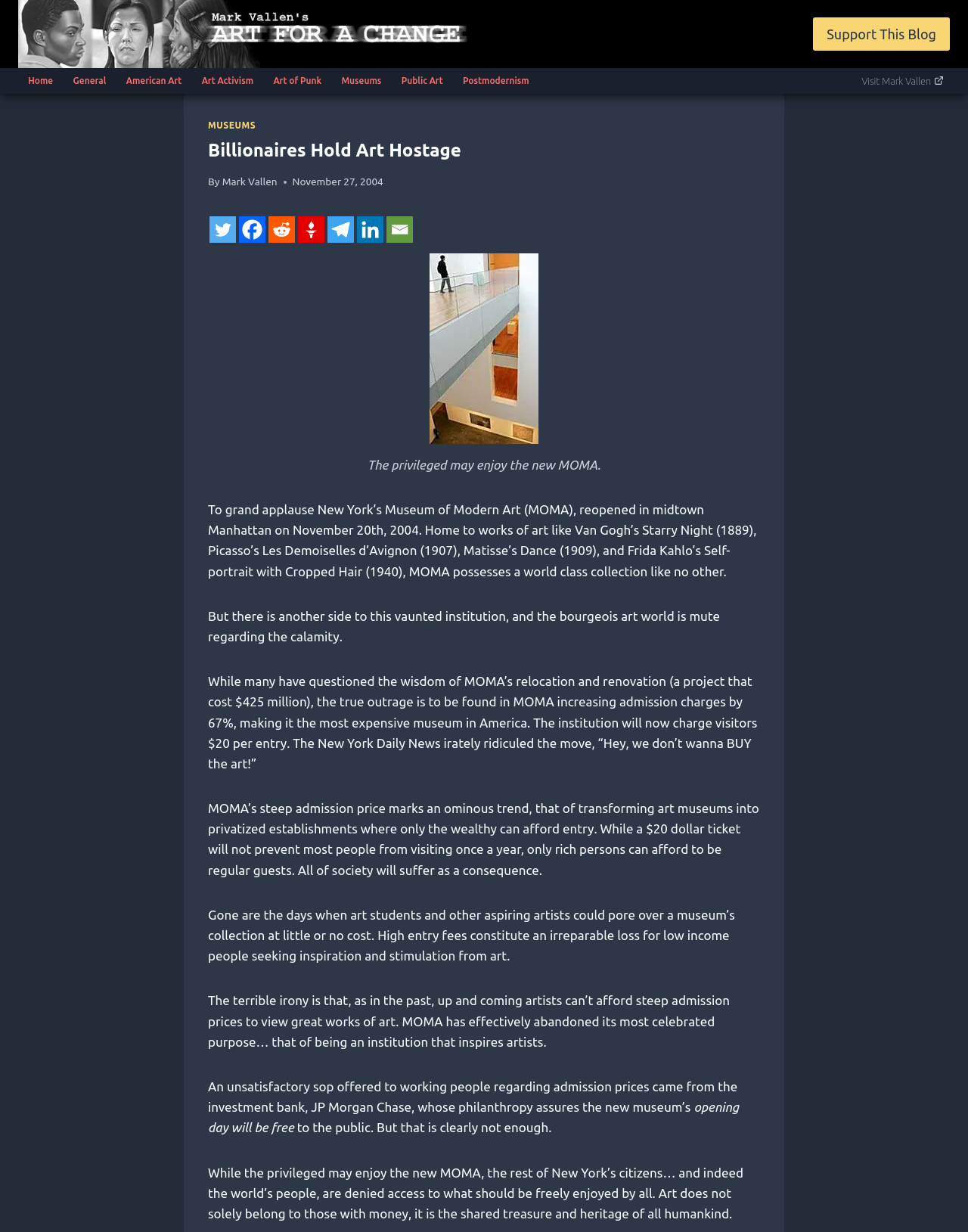Can you locate the main headline on this webpage and provide its text content?

Billionaires Hold Art Hostage